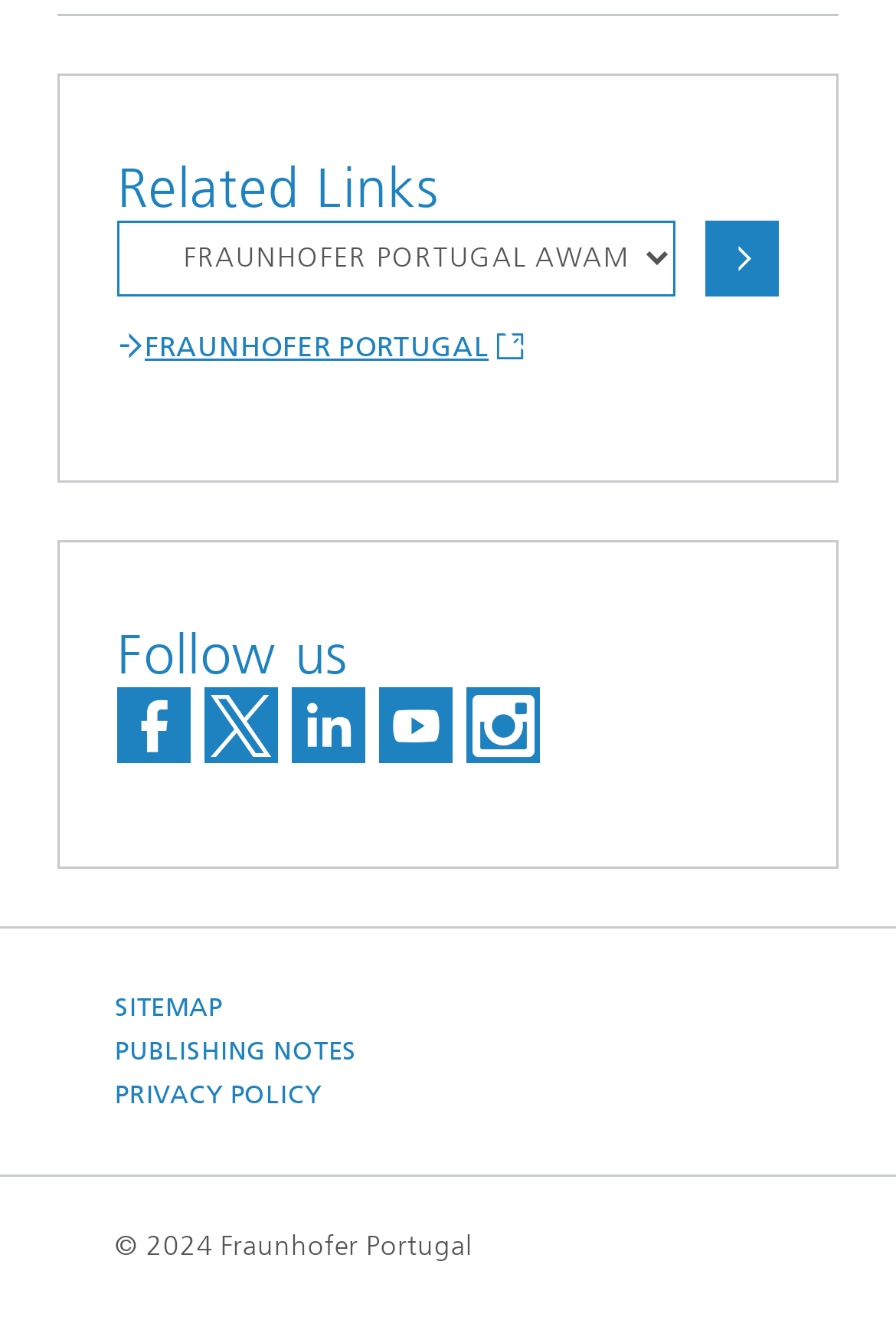What is the purpose of the button 'CHOOSE '?
From the details in the image, answer the question comprehensively.

The button 'CHOOSE ' is a combobox that allows users to select an option from a dropdown menu, indicating that it is used to make a choice or selection.